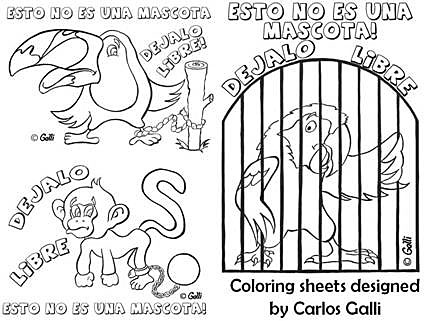Paint a vivid picture of the image with your description.

The image features a collection of coloring sheets designed by artist Carlos Galli, aimed at promoting awareness about wildlife and animal rights. The sheets include cheerful illustrations of various animals, such as a toucan and a monkey, accompanied by prominent Spanish text that reads "Esto no es una mascota!" (This is not a pet!) and "Déjalo libre!" (Let it be free!). The background design suggests a cage, reinforcing the message against keeping wild animals as pets. These educational tools encourage children to express their creativity while learning important lessons about wildlife conservation and respect for animals.